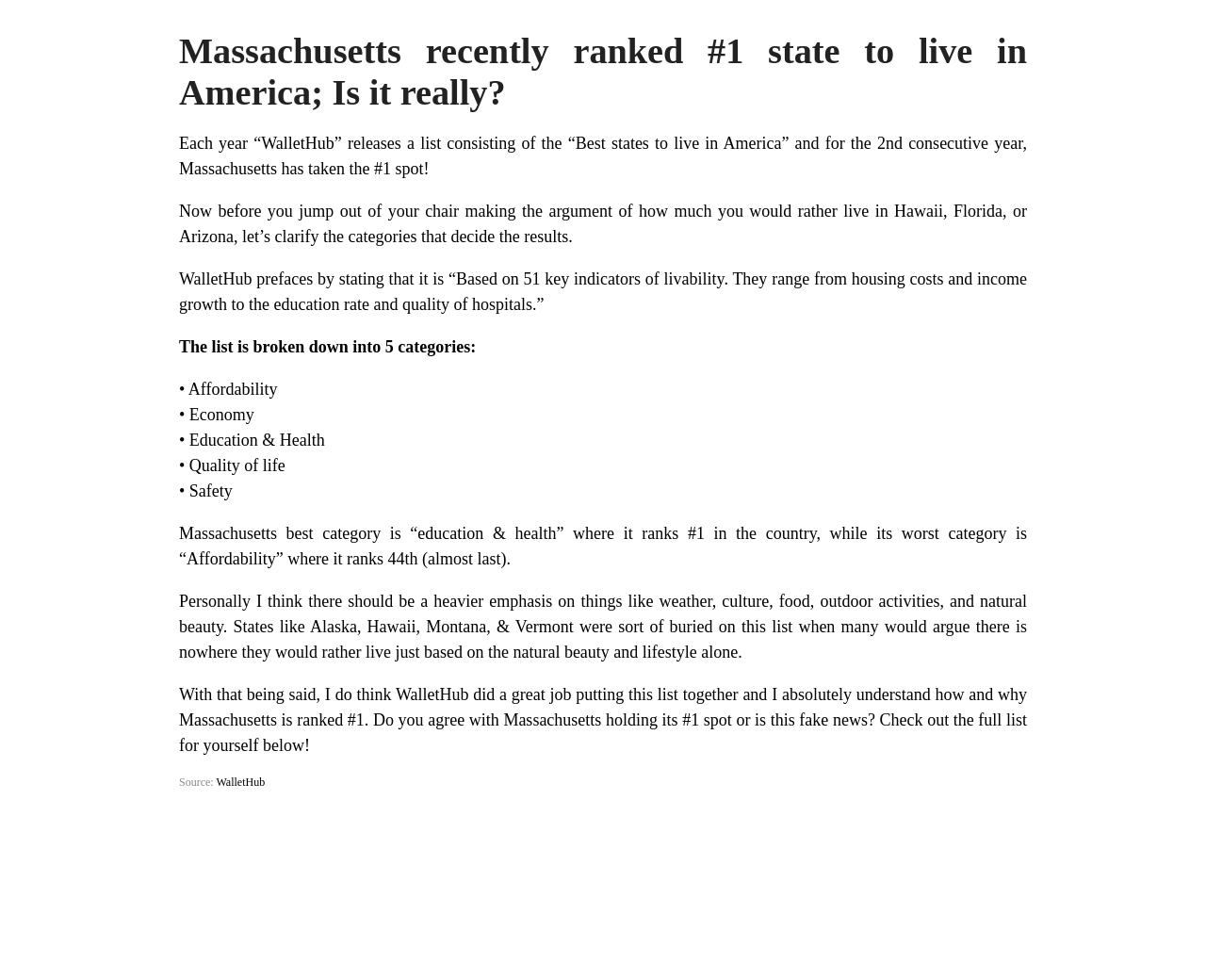What is the ranking of Massachusetts in the category of Affordability?
Offer a detailed and full explanation in response to the question.

According to the text, Massachusetts ranks 44th in the category of Affordability, which is its worst category.